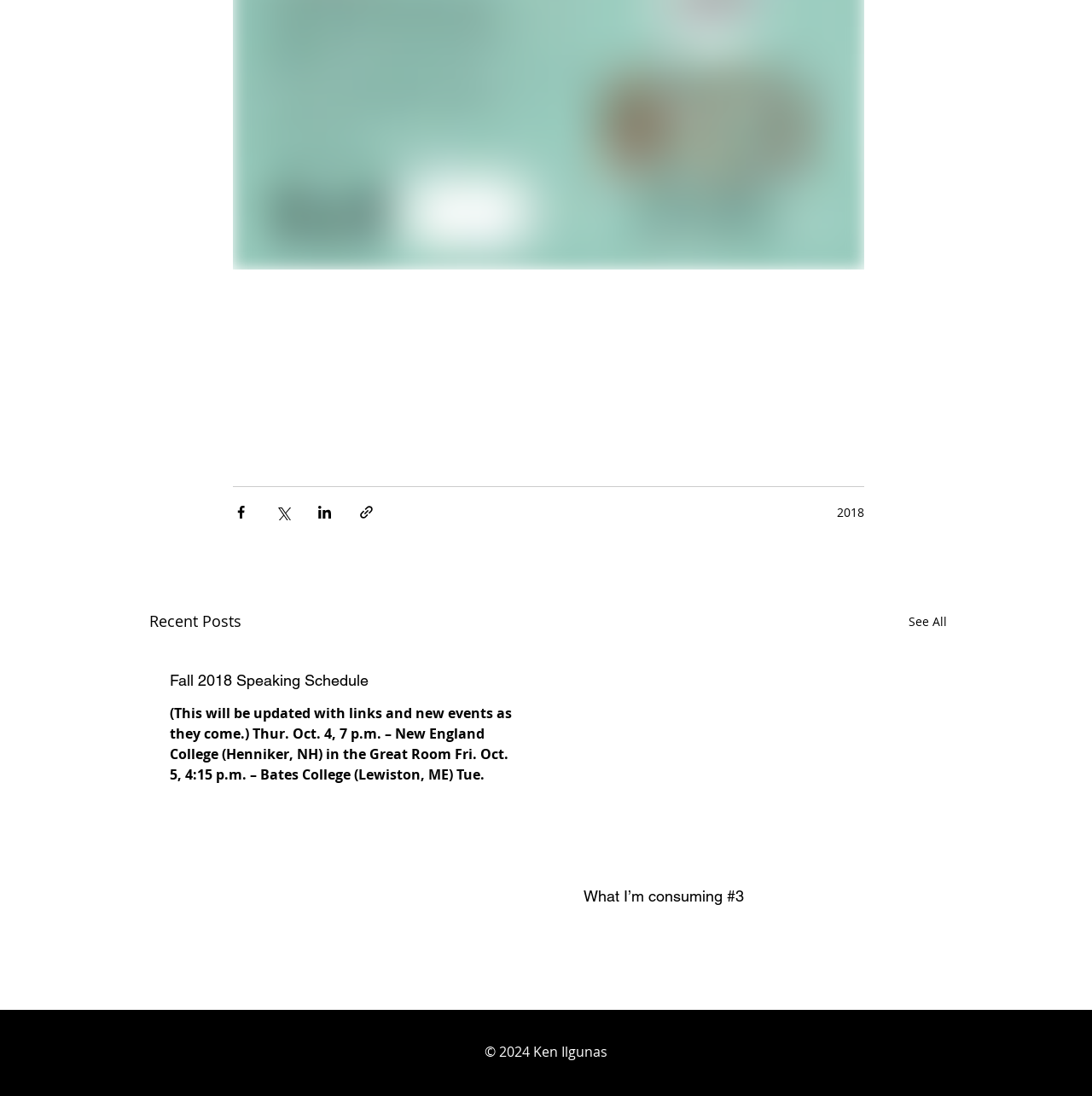What is the date mentioned in the first article?
Based on the image, answer the question with as much detail as possible.

The first article mentions a speaking schedule, and the date mentioned is Thursday, October 4, 7 p.m., which is likely the date of an event.